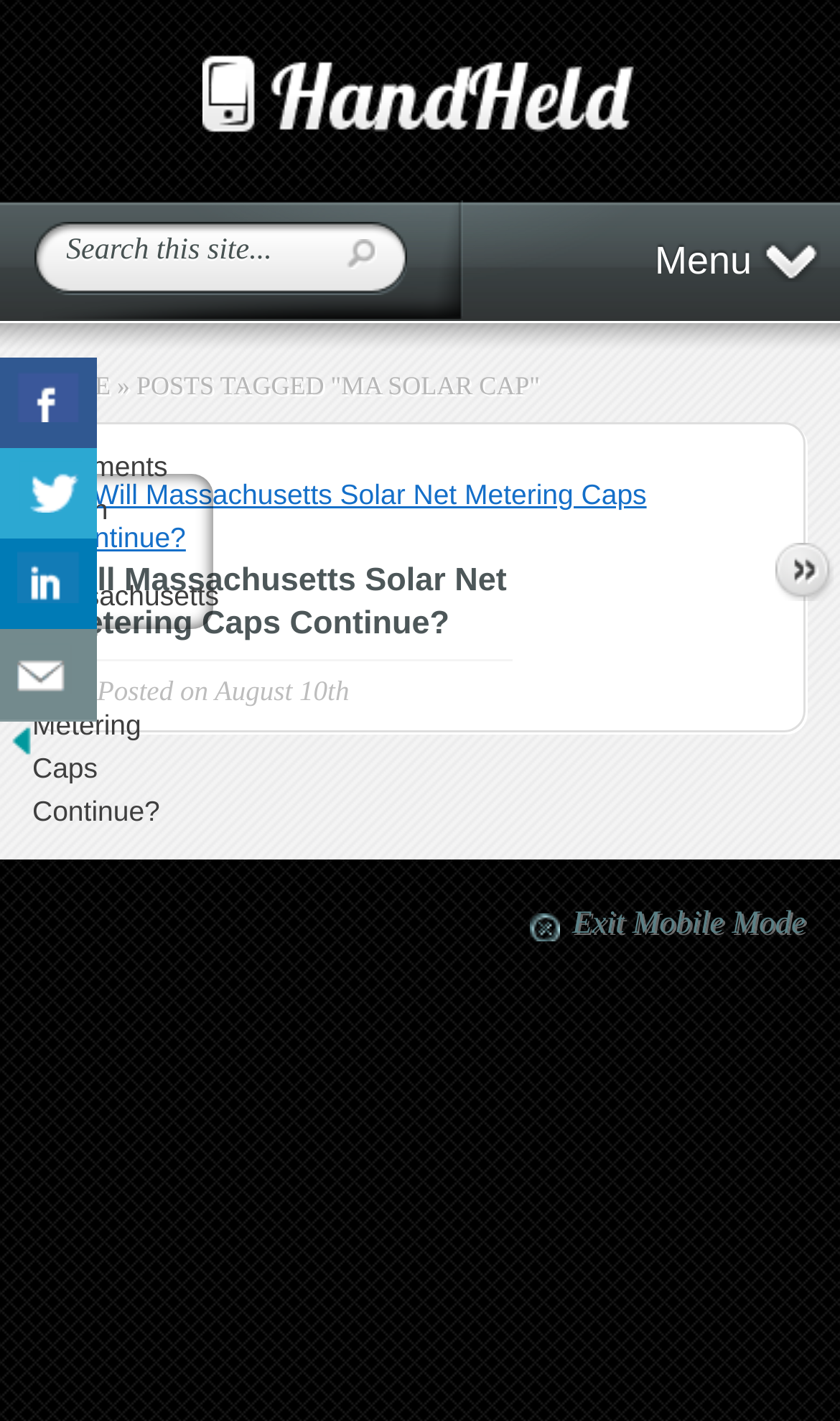Please specify the bounding box coordinates of the element that should be clicked to execute the given instruction: 'Search this site'. Ensure the coordinates are four float numbers between 0 and 1, expressed as [left, top, right, bottom].

[0.076, 0.163, 0.397, 0.19]